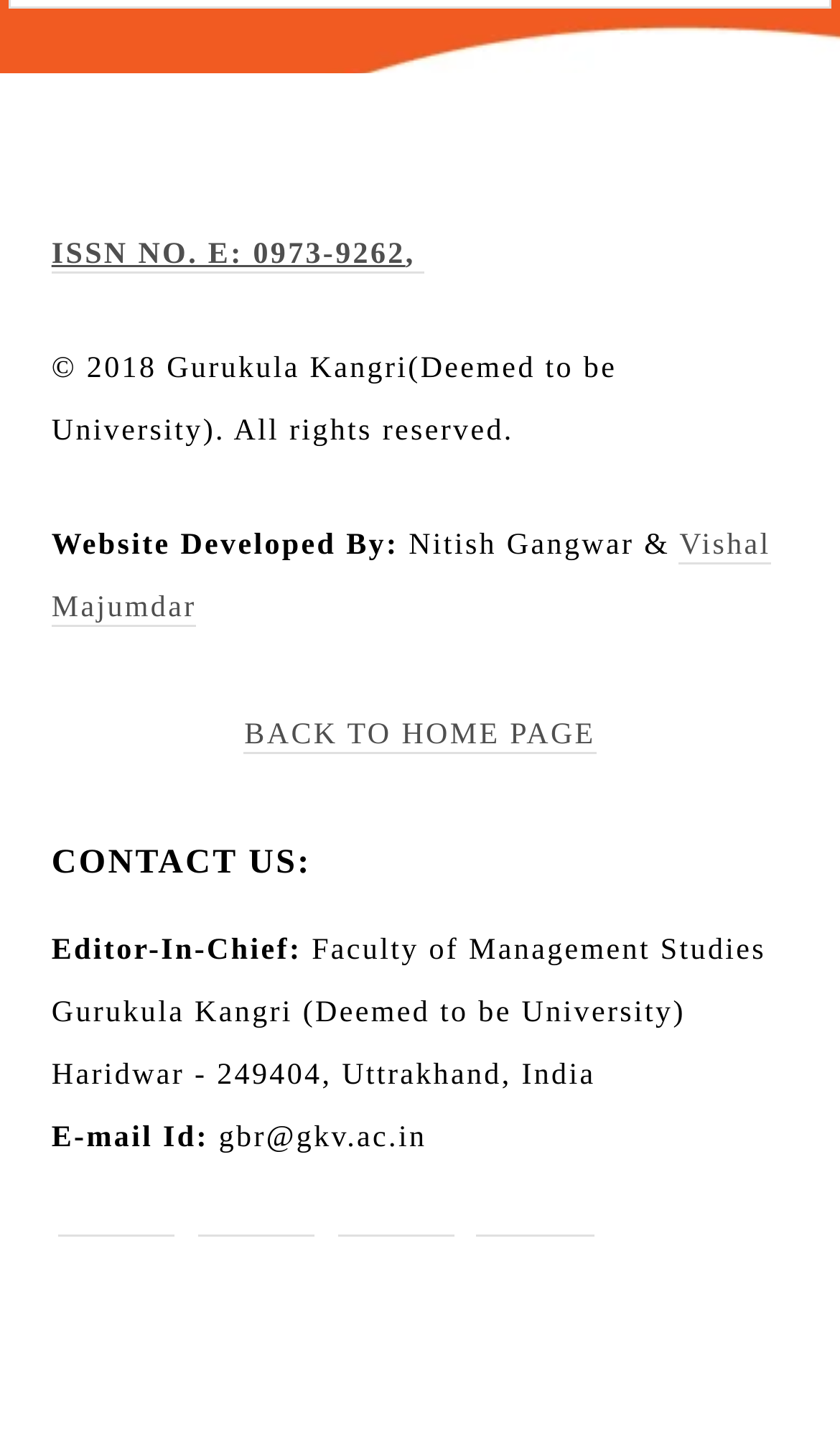Who developed the website? Observe the screenshot and provide a one-word or short phrase answer.

Nitish Gangwar and Vishal Majumdar